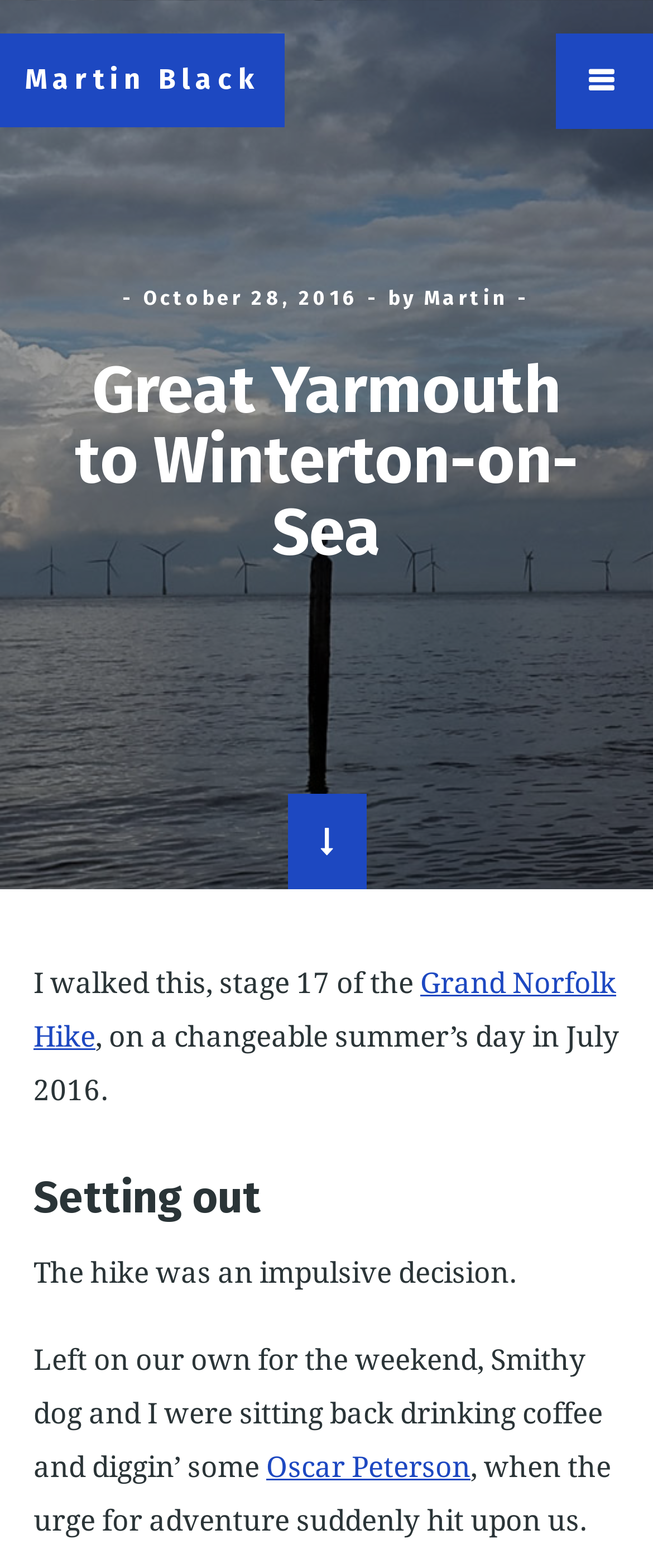What is the name of the dog mentioned in the article?
Please look at the screenshot and answer using one word or phrase.

Smithy